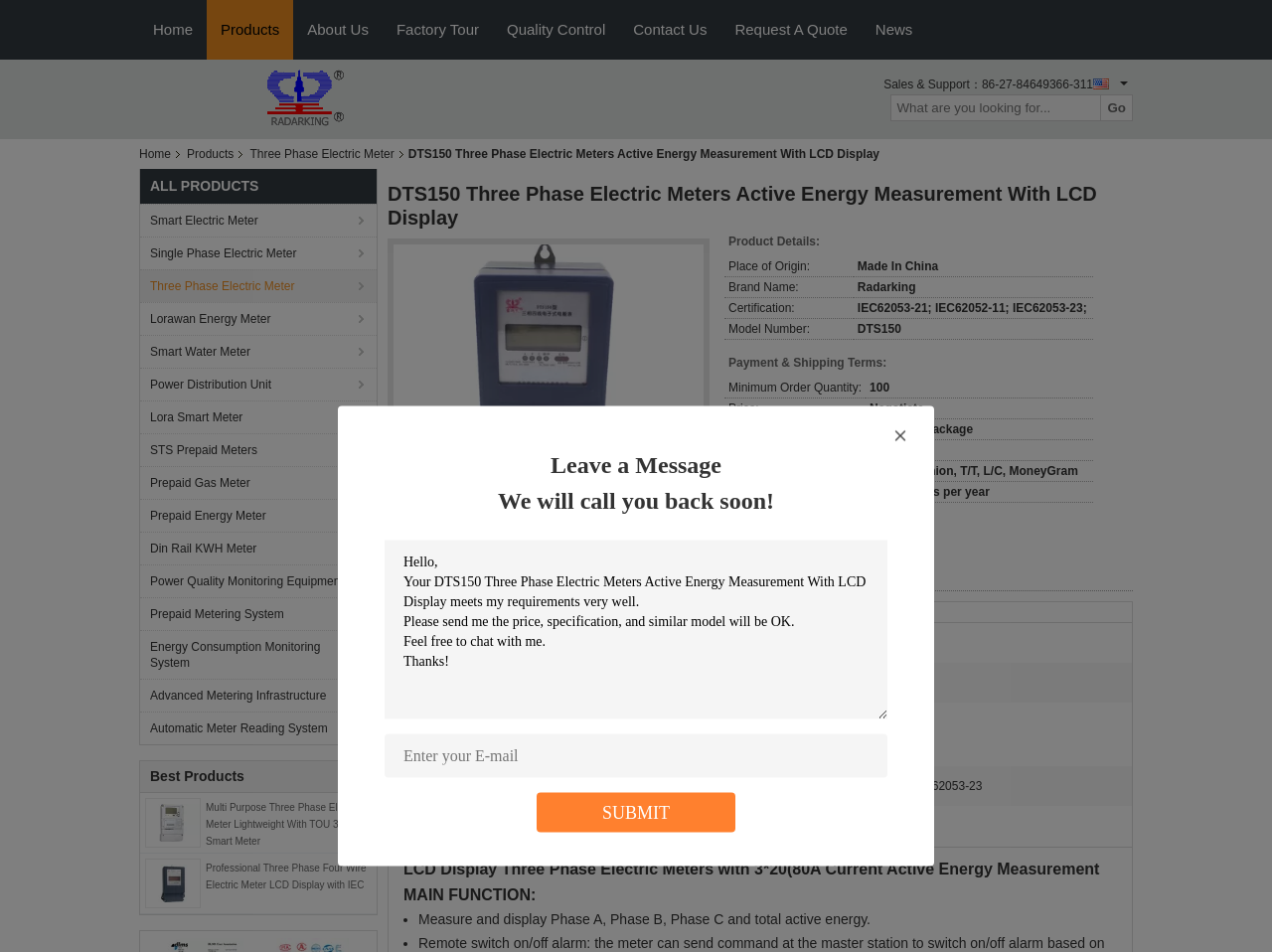What type of product is being showcased?
Based on the image, provide a one-word or brief-phrase response.

Three Phase Electric Meter